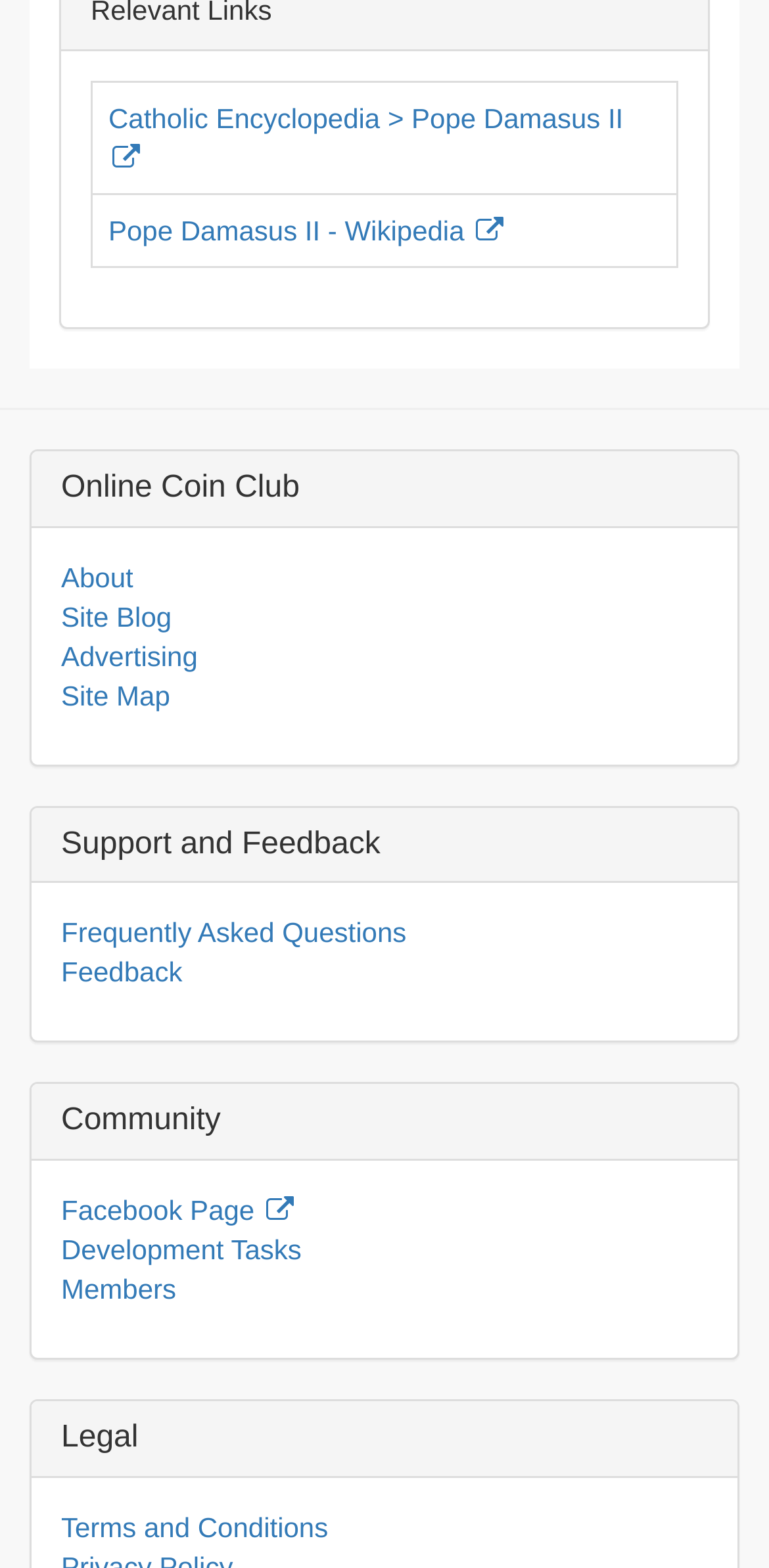From the element description: "Pope Damasus II - Wikipedia", extract the bounding box coordinates of the UI element. The coordinates should be expressed as four float numbers between 0 and 1, in the order [left, top, right, bottom].

[0.141, 0.137, 0.66, 0.157]